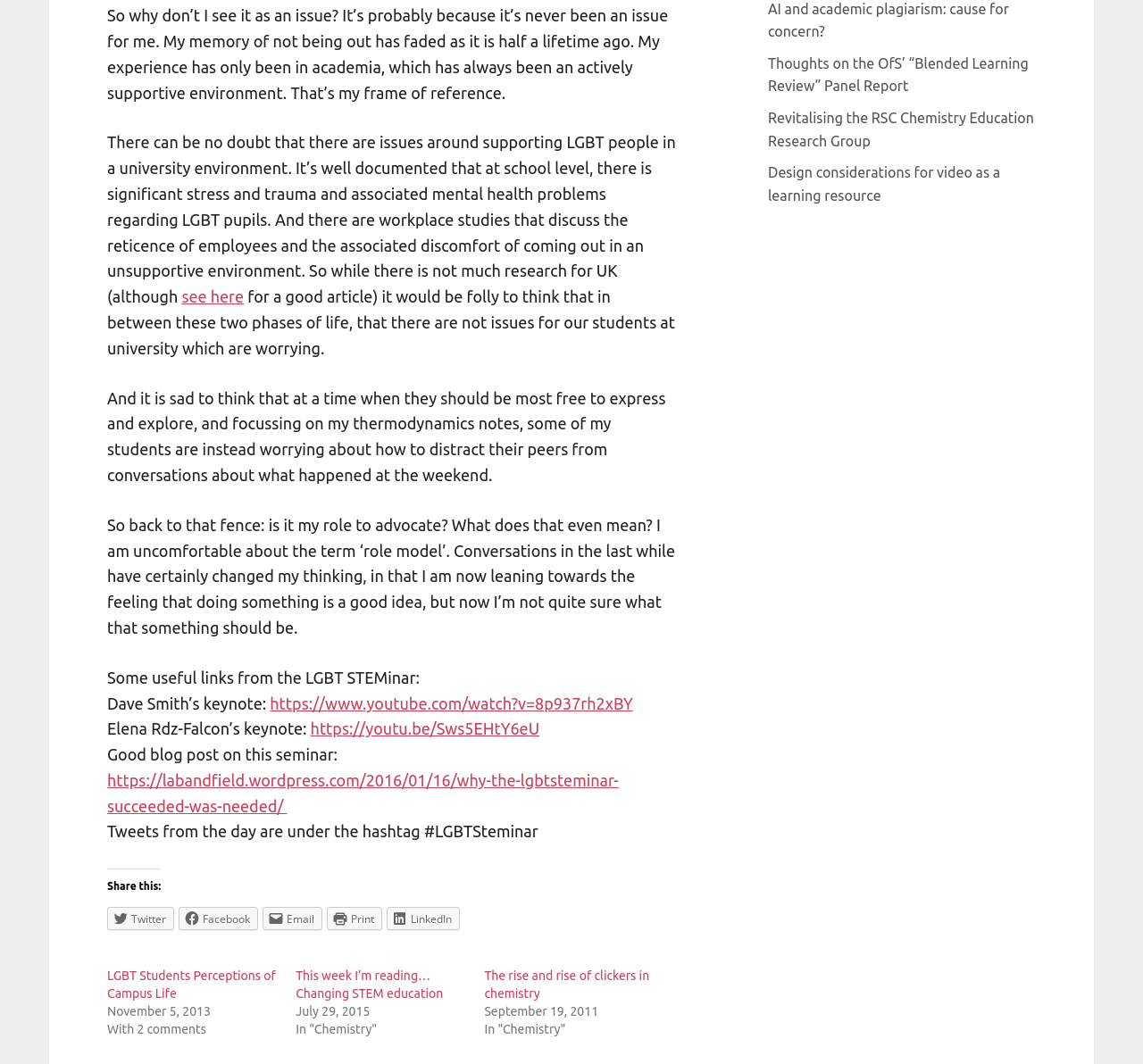Identify the bounding box coordinates for the region of the element that should be clicked to carry out the instruction: "Click the link to see Dave Smith's keynote". The bounding box coordinates should be four float numbers between 0 and 1, i.e., [left, top, right, bottom].

[0.236, 0.652, 0.554, 0.669]